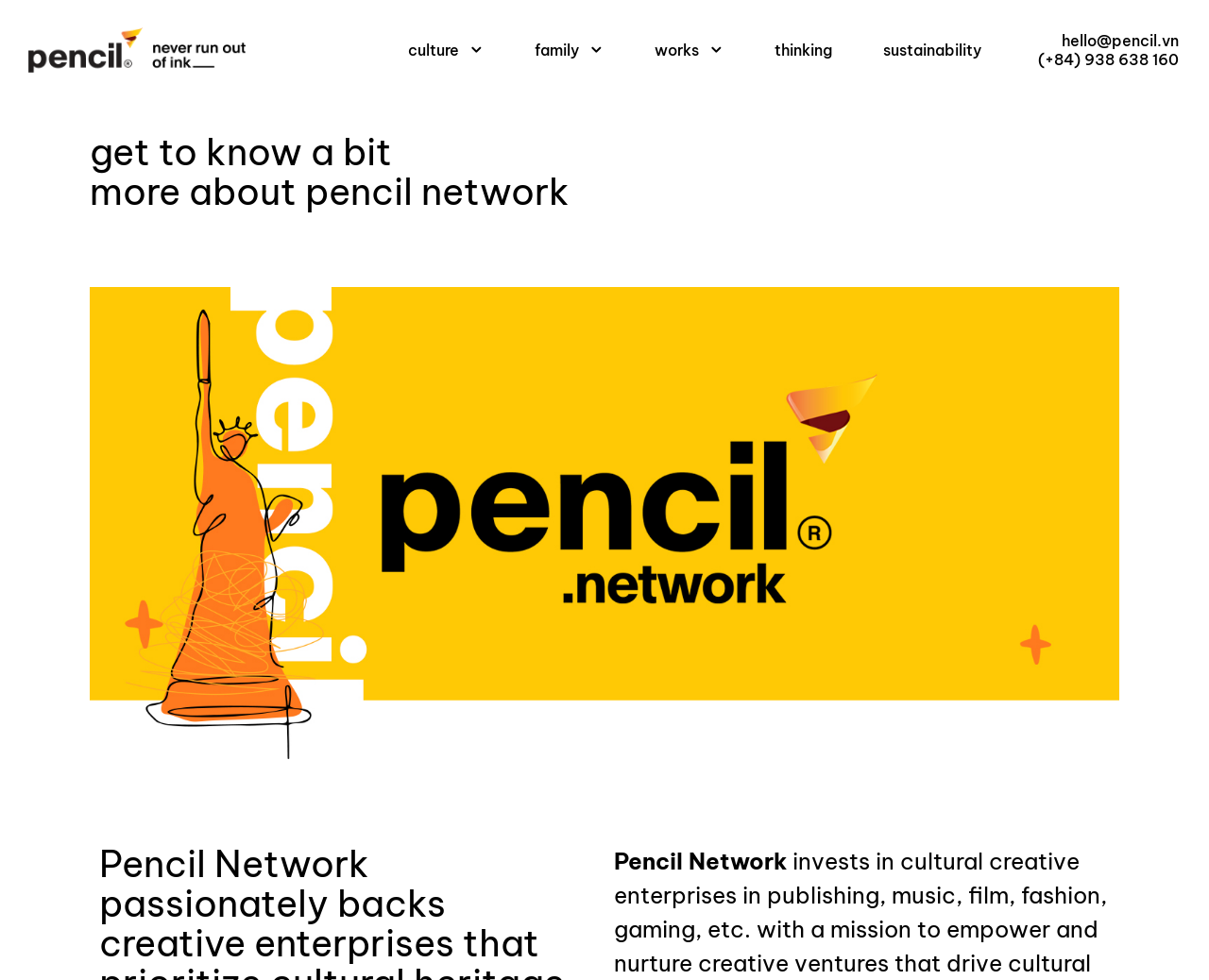Given the description of a UI element: "(+84) 938 638 160", identify the bounding box coordinates of the matching element in the webpage screenshot.

[0.858, 0.051, 0.975, 0.07]